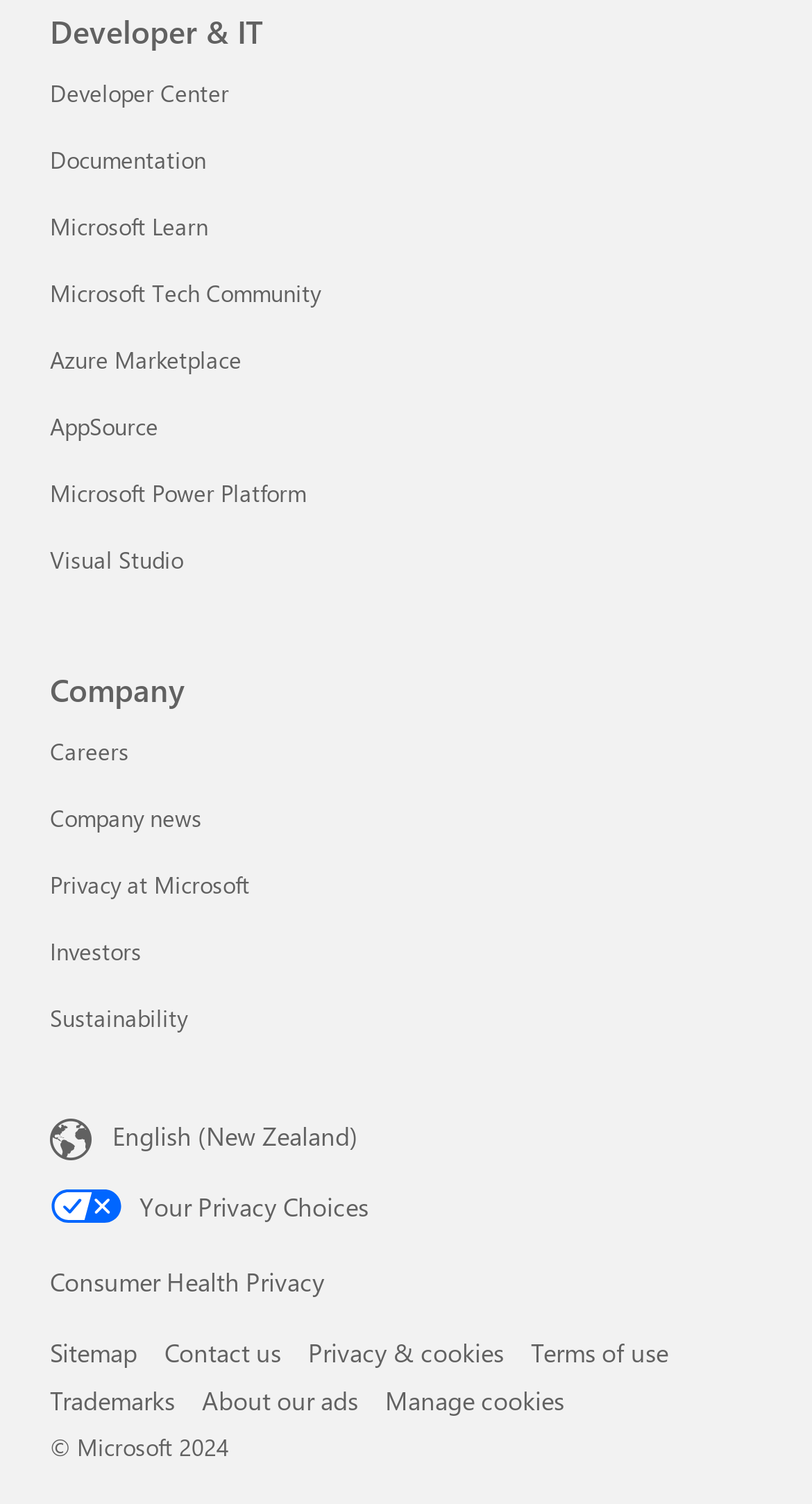Identify the bounding box coordinates for the region to click in order to carry out this instruction: "View company news". Provide the coordinates using four float numbers between 0 and 1, formatted as [left, top, right, bottom].

[0.062, 0.533, 0.249, 0.554]